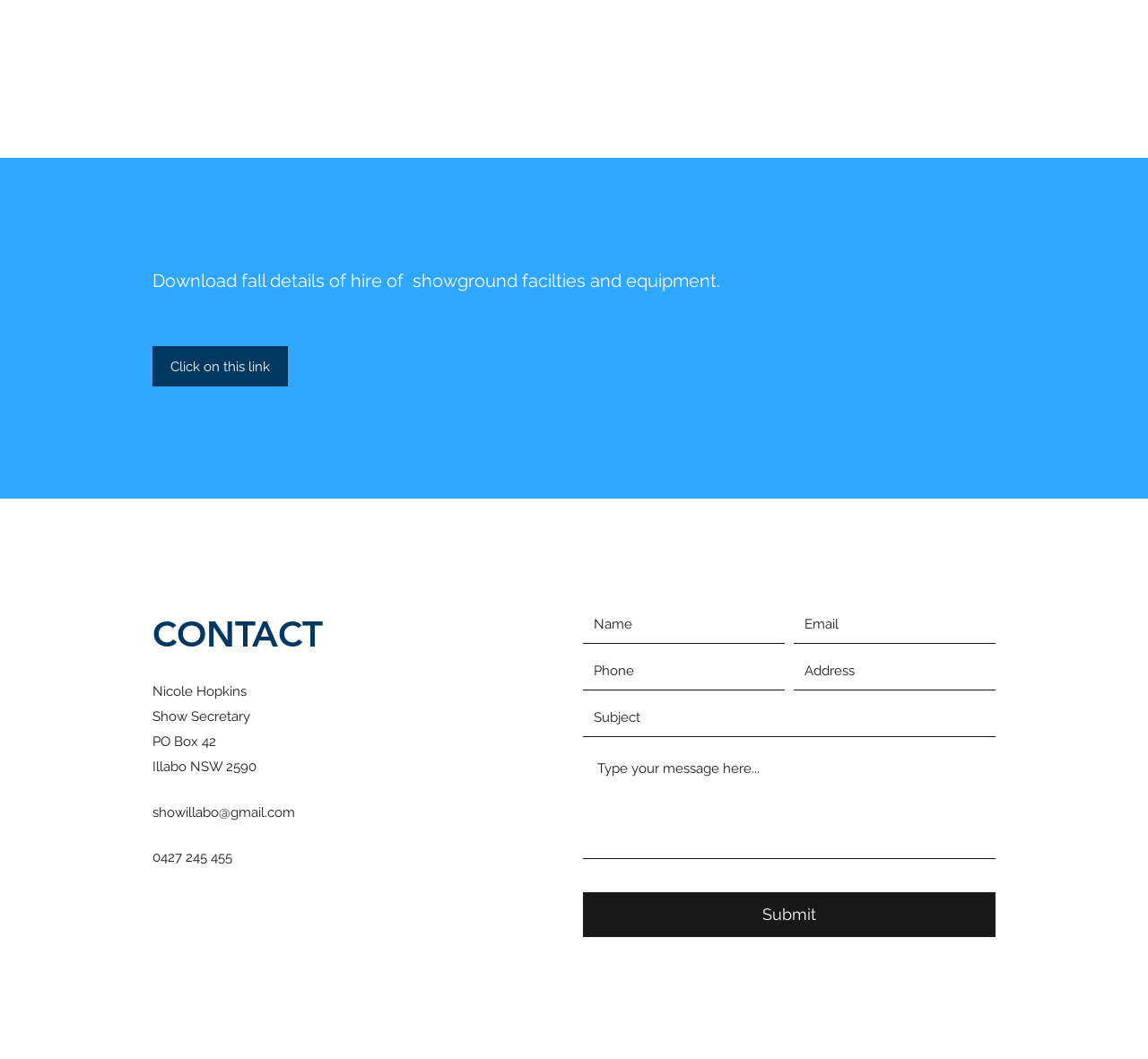Identify the bounding box for the UI element specified in this description: "placeholder="Type your message here..."". The coordinates must be four float numbers between 0 and 1, formatted as [left, top, right, bottom].

[0.508, 0.704, 0.867, 0.811]